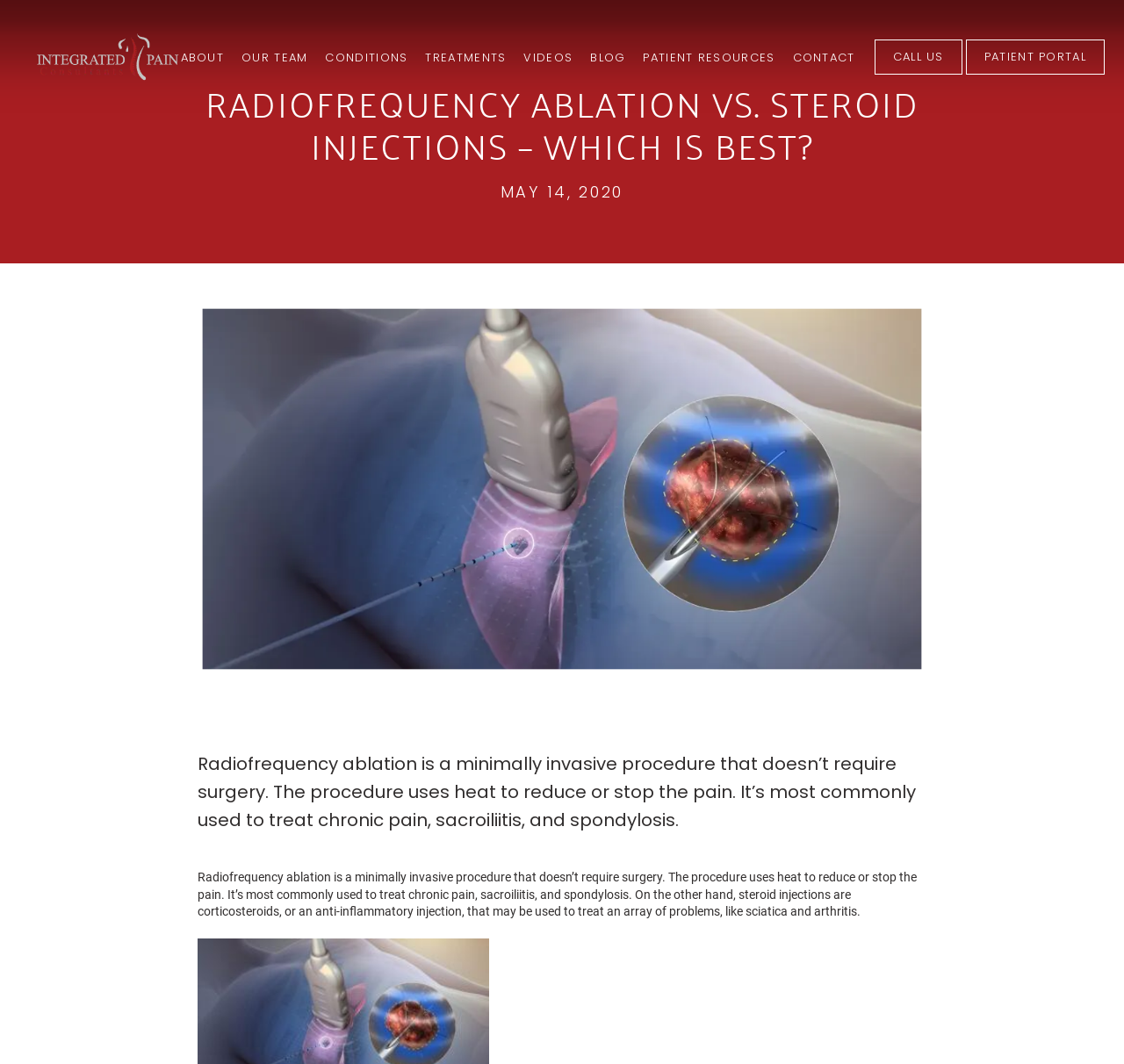What is the purpose of the 'CALL US' link?
Kindly offer a comprehensive and detailed response to the question.

The 'CALL US' link is likely a contact method for the clinic, allowing users to call the clinic directly to inquire about their services or make an appointment.